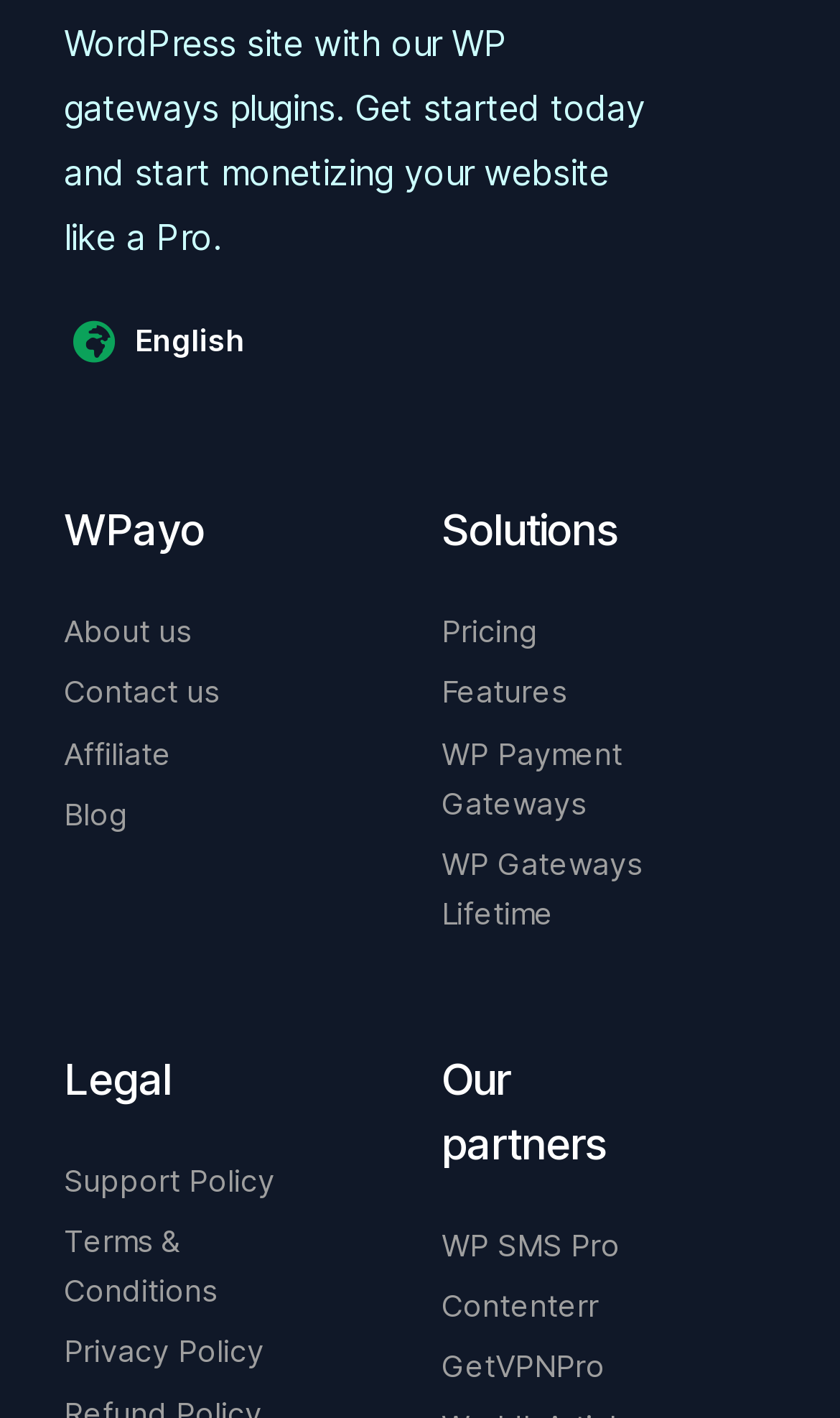Locate the coordinates of the bounding box for the clickable region that fulfills this instruction: "View pricing information".

[0.526, 0.427, 0.796, 0.463]